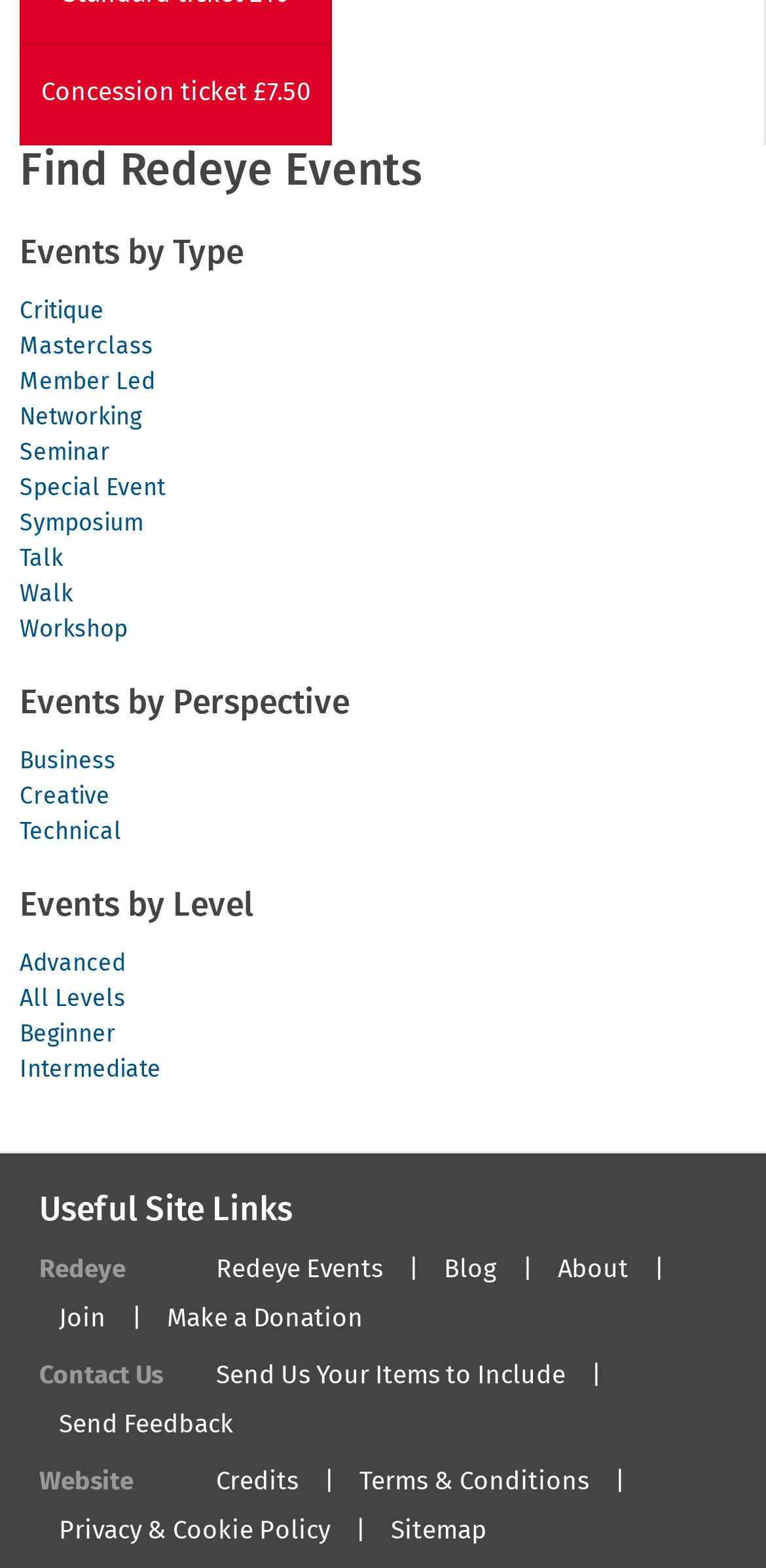Bounding box coordinates are specified in the format (top-left x, top-left y, bottom-right x, bottom-right y). All values are floating point numbers bounded between 0 and 1. Please provide the bounding box coordinate of the region this sentence describes: Make a Donation

[0.218, 0.833, 0.474, 0.849]